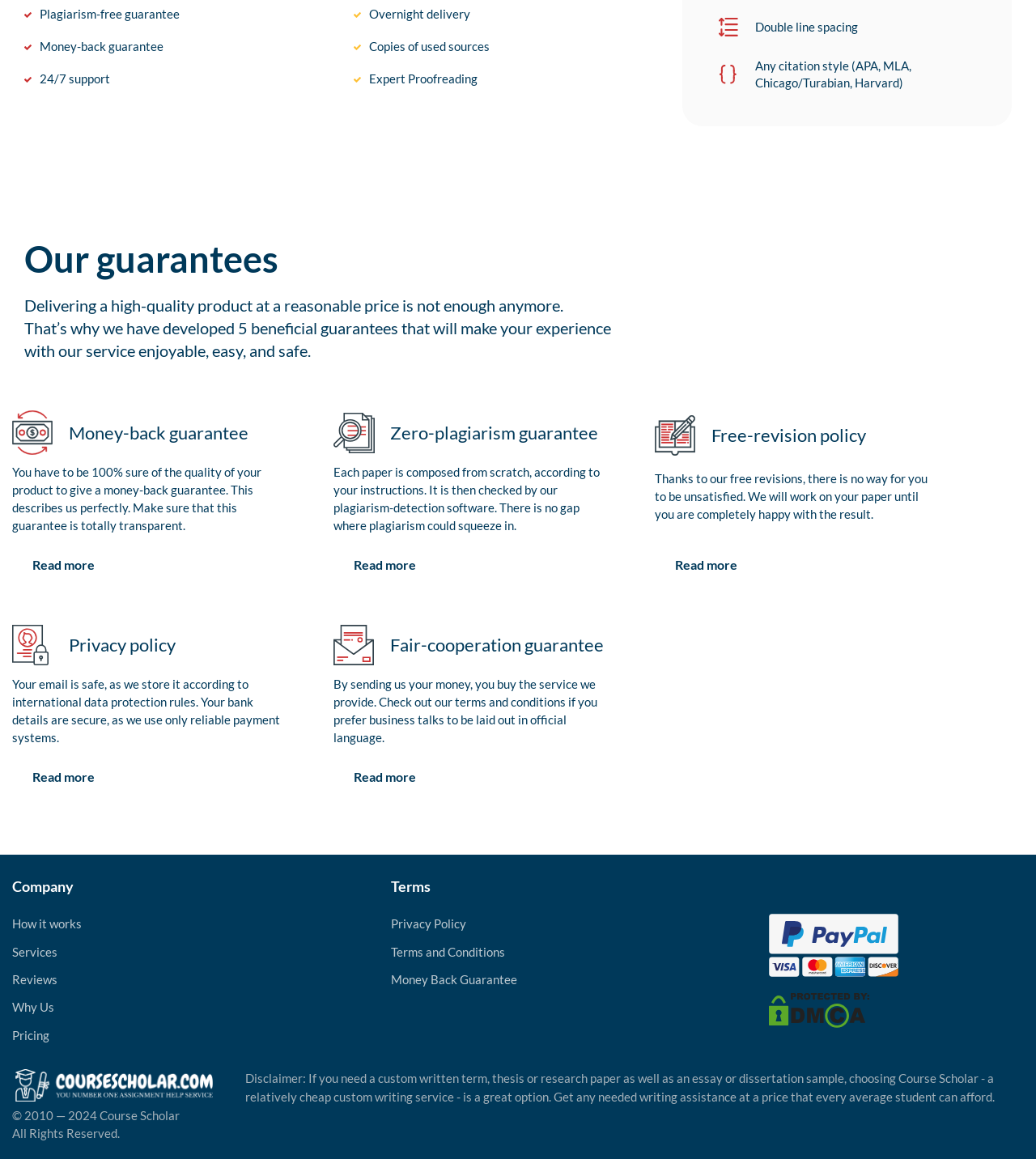Determine the bounding box for the UI element that matches this description: "Services".

[0.012, 0.815, 0.055, 0.827]